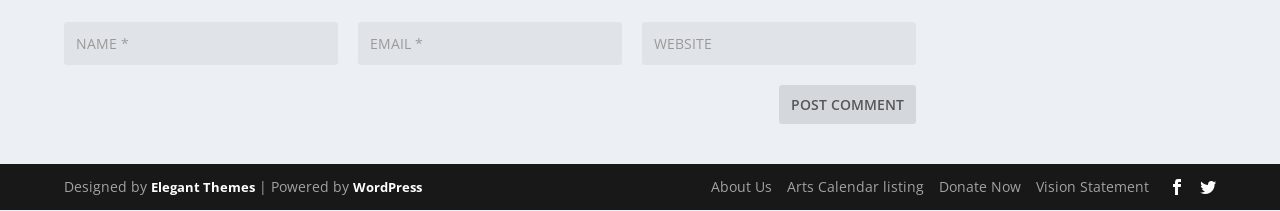Specify the bounding box coordinates of the region I need to click to perform the following instruction: "Input your email". The coordinates must be four float numbers in the range of 0 to 1, i.e., [left, top, right, bottom].

[0.28, 0.108, 0.486, 0.312]